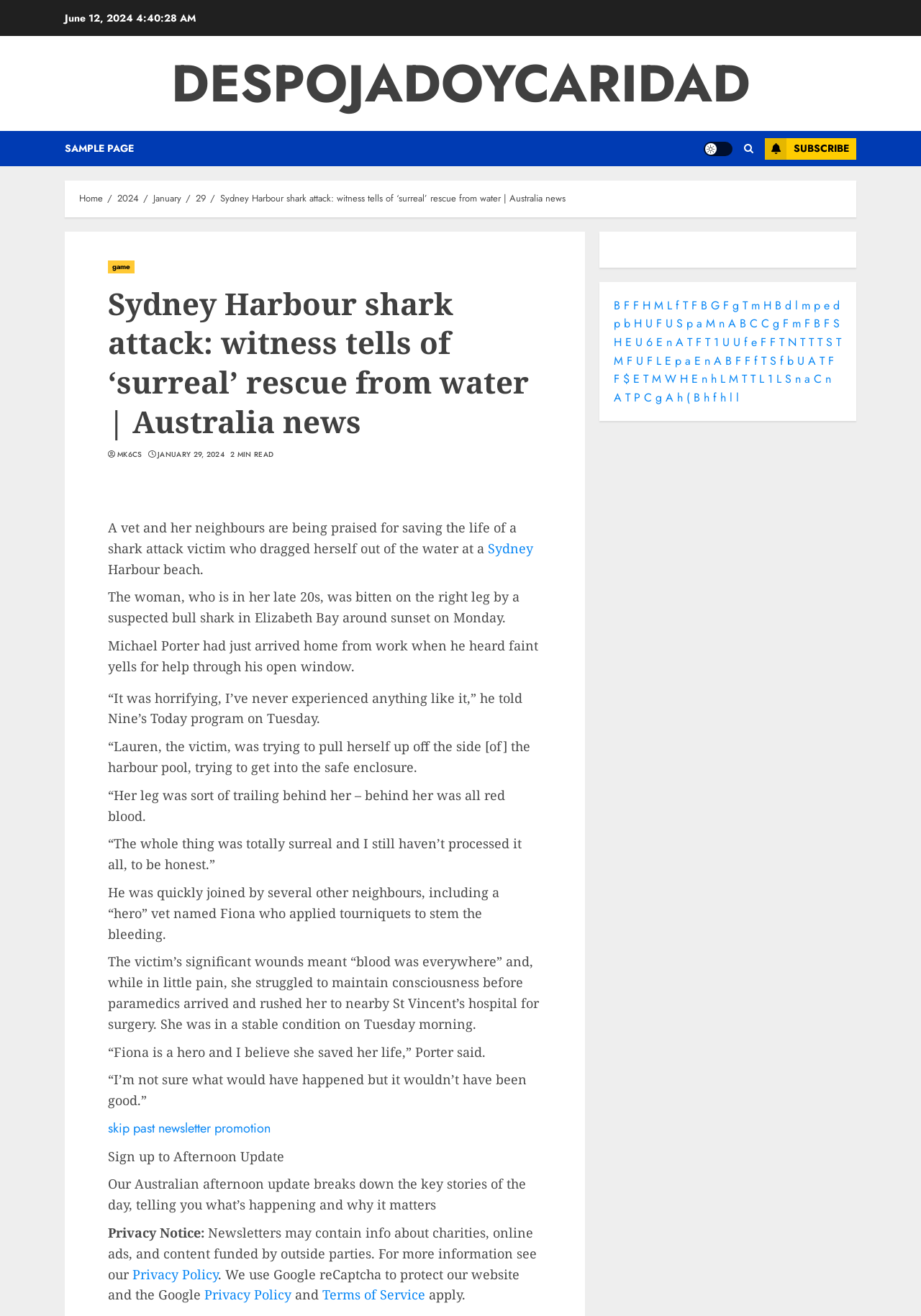Construct a comprehensive caption that outlines the webpage's structure and content.

This webpage is about a news article titled "Sydney Harbour shark attack: witness tells of ‘surreal’ rescue from water | Australia news". At the top of the page, there is a date "June 12, 2024" and a link to "DESPOJADOYCARIDAD" on the left, and a "Light/Dark Button" and a "SUBSCRIBE" button on the right. Below these elements, there is a navigation section with breadcrumbs, including links to "Home", "2024", "January", "29", and the current article title.

The main content of the article is divided into several sections. The first section has a heading with the article title, followed by a brief summary of the article. The next section has a series of paragraphs describing the shark attack incident, including quotes from a witness, Michael Porter. The text is interspersed with links to related topics, such as "Sydney".

Below the main article content, there is a newsletter promotion section, which includes a brief description of the newsletter and a link to sign up. This section also includes a privacy notice and links to the privacy policy and terms of service.

On the right side of the page, there is a complementary section with a series of links to other topics, represented by single letters or abbreviations, such as "B", "F", "H", and "M".